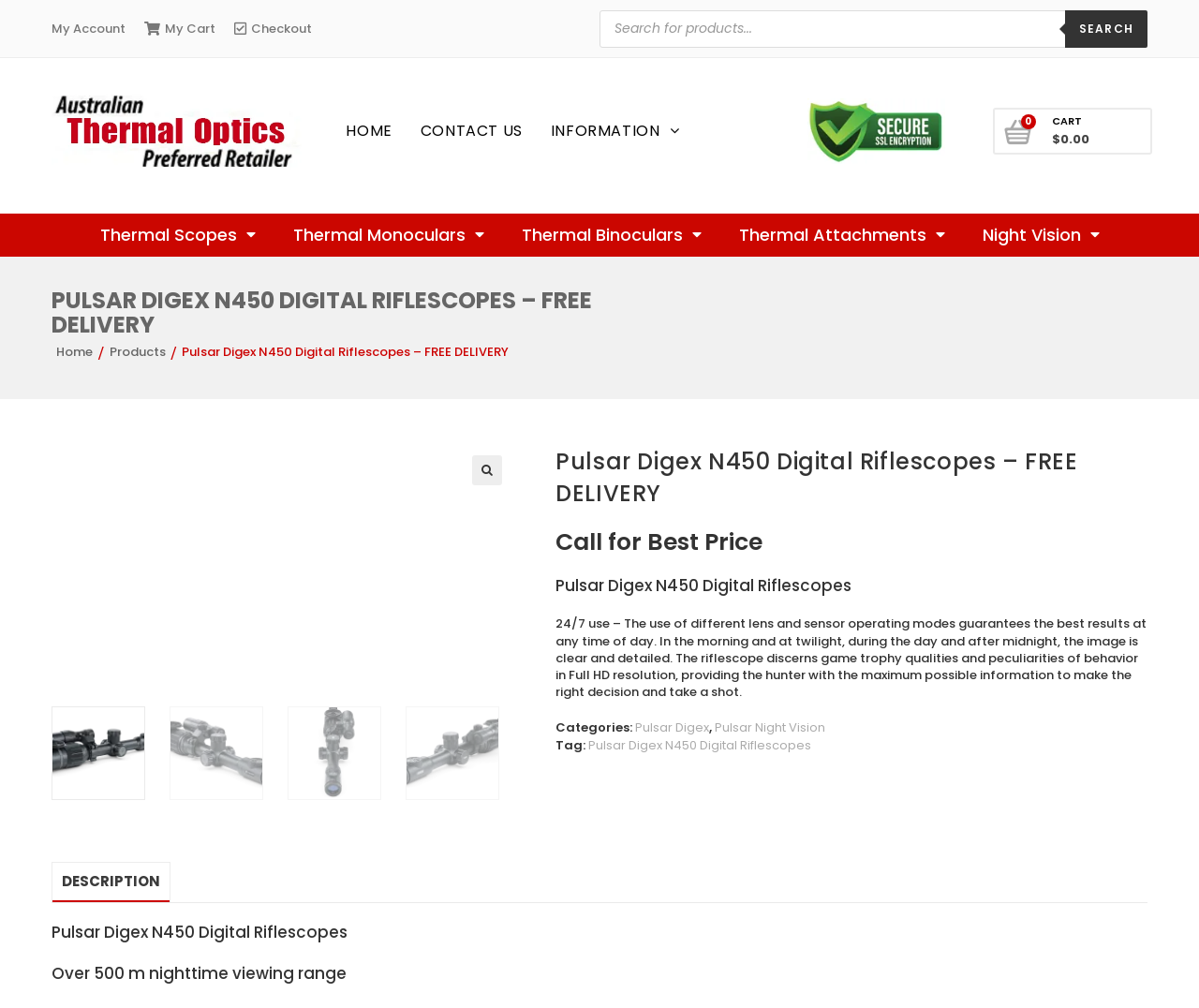Please locate the bounding box coordinates of the element that should be clicked to achieve the given instruction: "View Thermal Optics".

[0.043, 0.12, 0.253, 0.138]